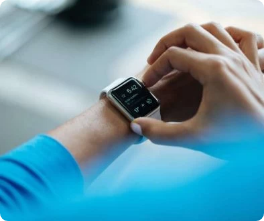Elaborate on the image by describing it in detail.

The image depicts a close-up view of a person wearing a smartwatch on their wrist. The individual is seen adjusting the watch, which displays various metrics on its screen, potentially related to fitness or health information. The person's arm is partially visible in a long-sleeve blue shirt, suggesting an engagement in physical activity or health monitoring. The background appears blurred, focusing the attention on the smartwatch and the user’s interaction with it. This captures the essence of modern fitness tracking, emphasizing the integration of technology in personal health management.